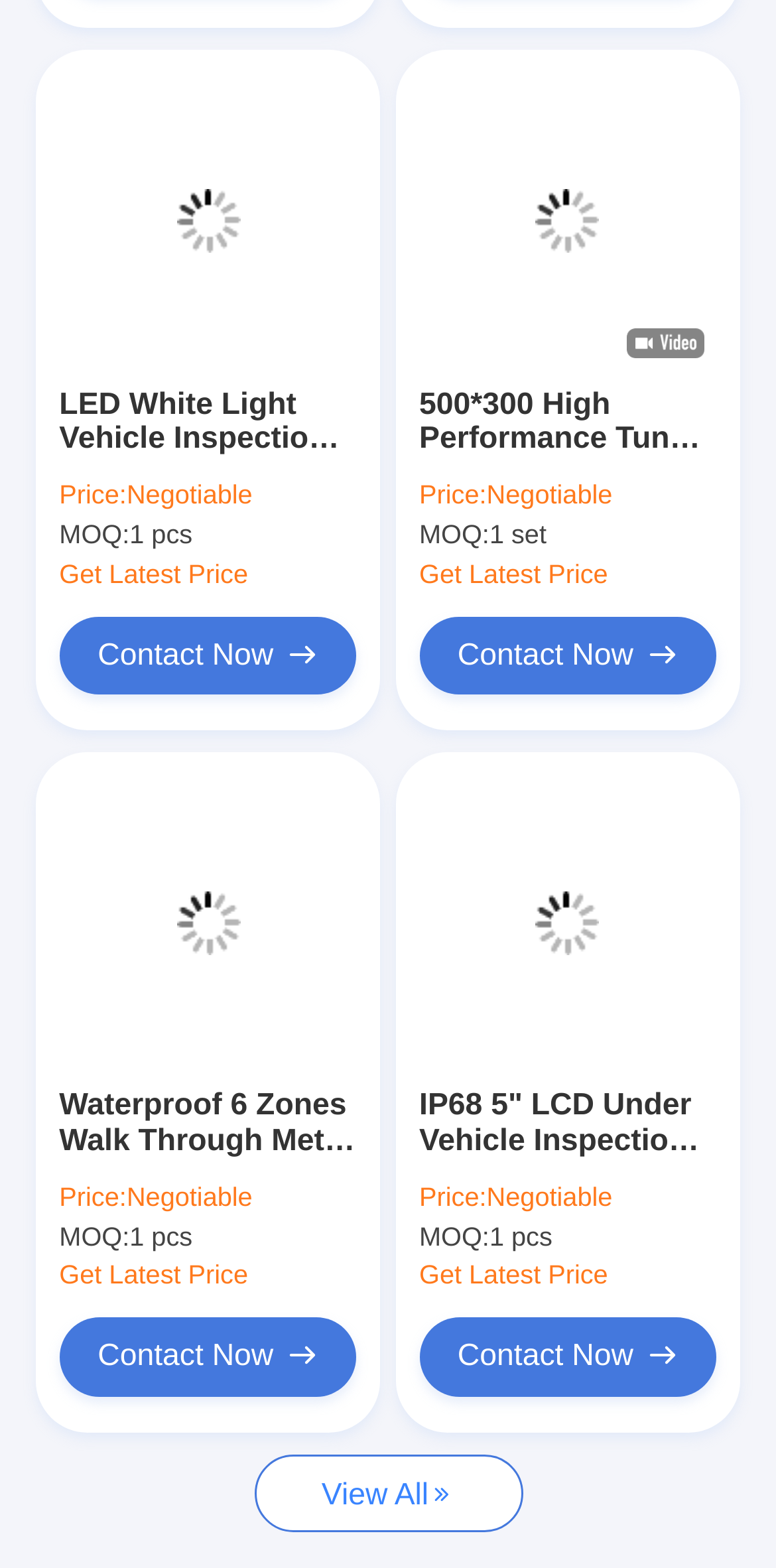Please identify the bounding box coordinates for the region that you need to click to follow this instruction: "Click on Pablo Neruda".

None